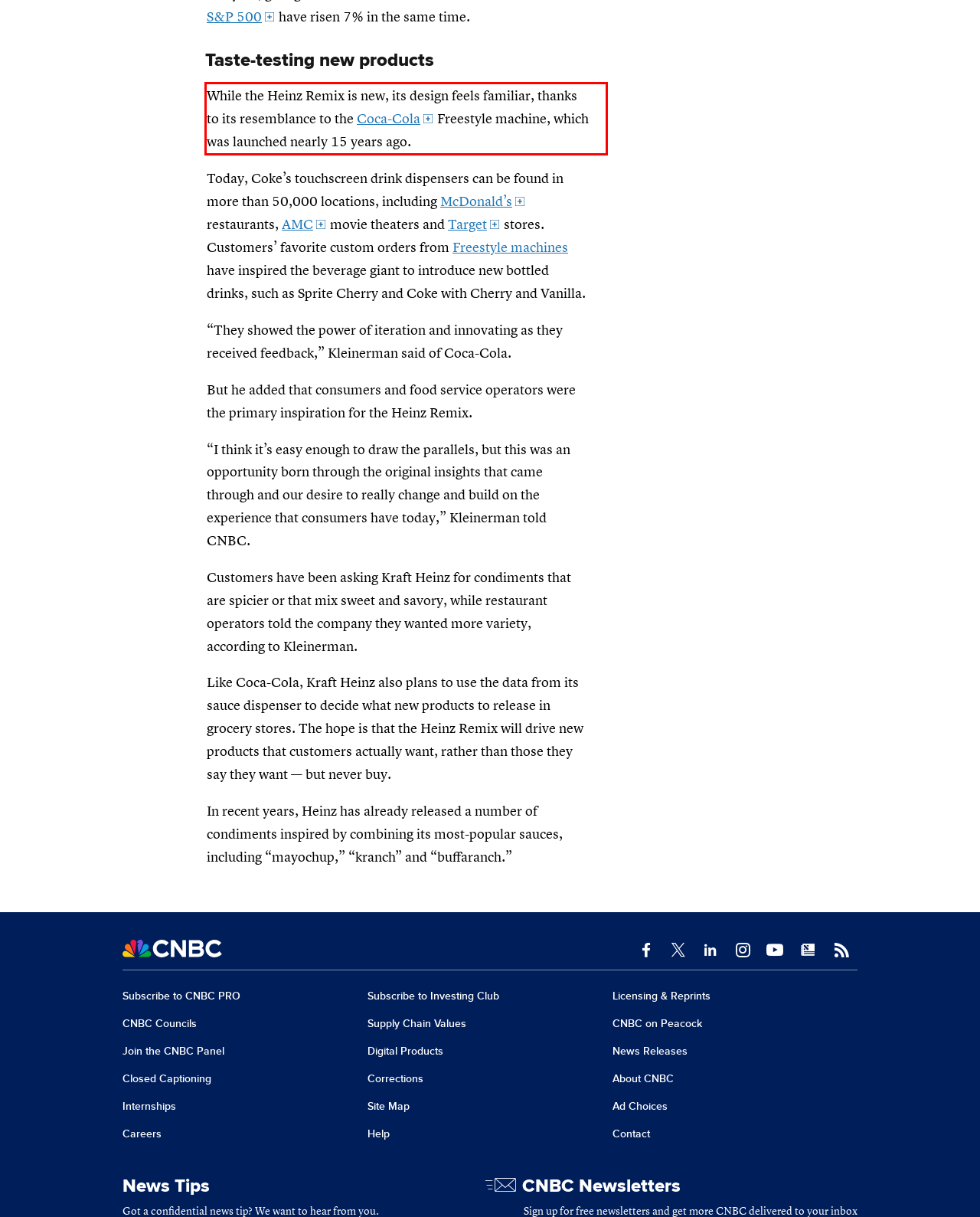Within the screenshot of a webpage, identify the red bounding box and perform OCR to capture the text content it contains.

While the Heinz Remix is new, its design feels familiar, thanks to its resemblance to the Coca-Cola Freestyle machine, which was launched nearly 15 years ago.